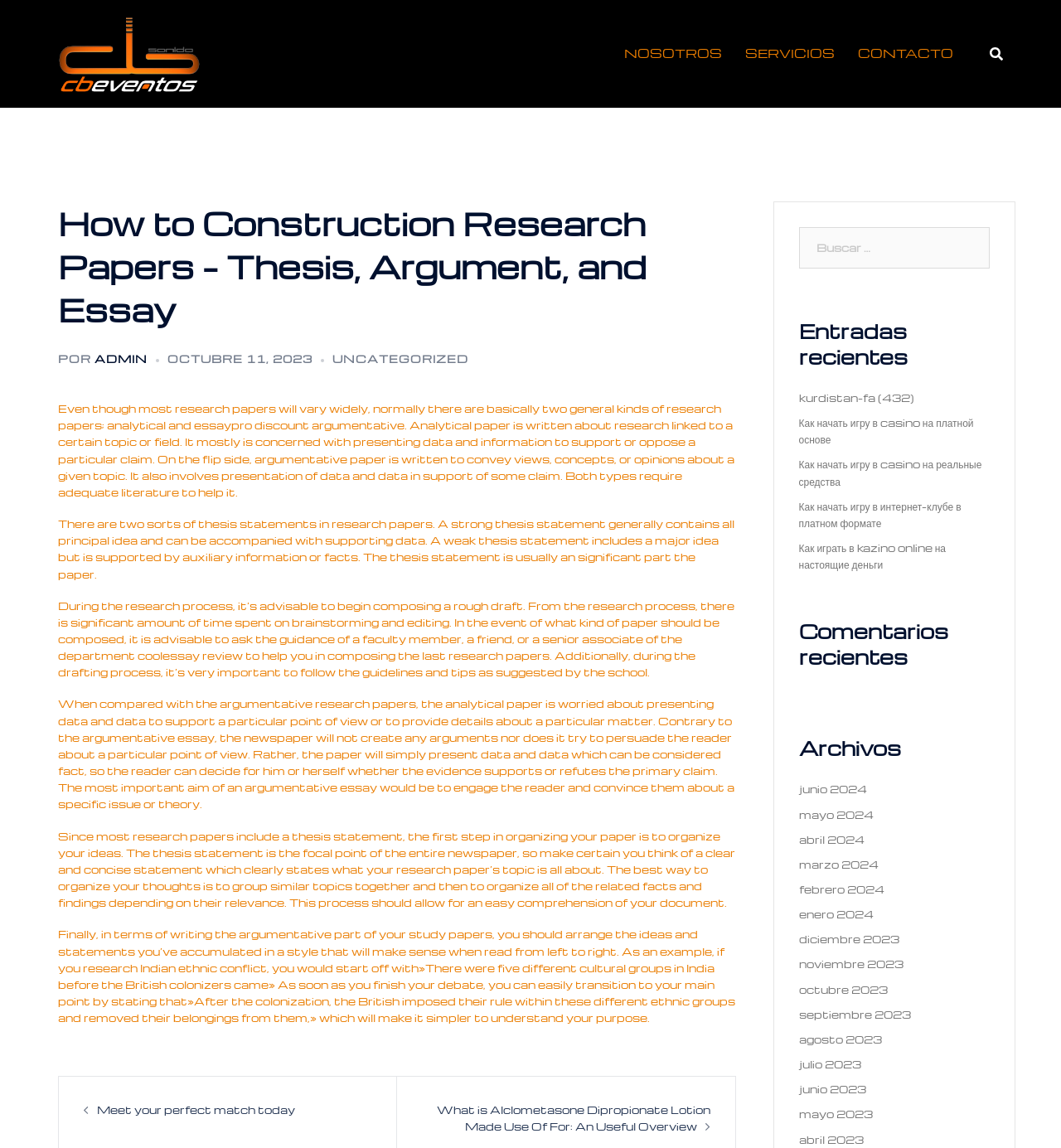Please locate the UI element described by "SERVICIOS" and provide its bounding box coordinates.

[0.702, 0.038, 0.787, 0.055]